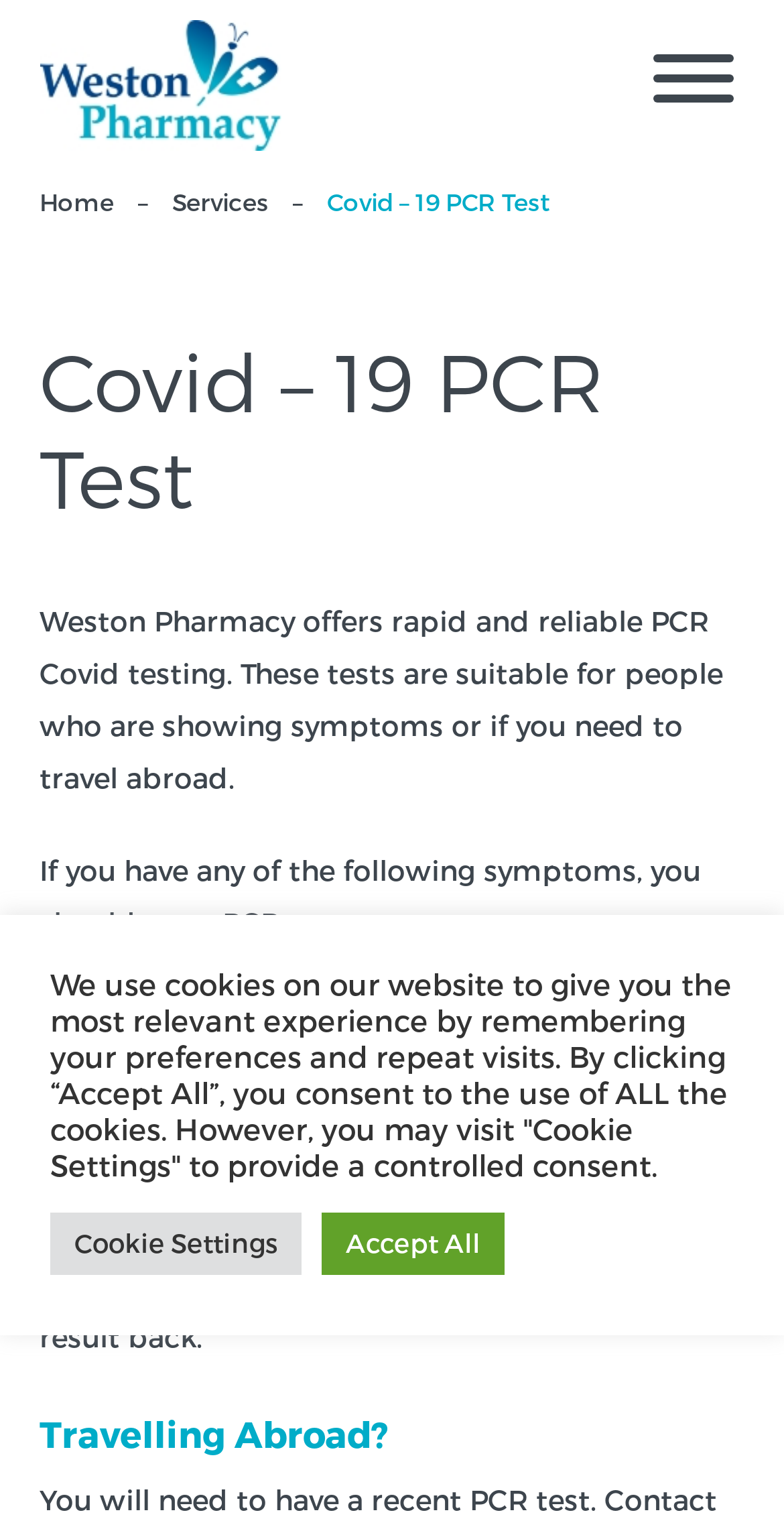Using the element description: "Services", determine the bounding box coordinates for the specified UI element. The coordinates should be four float numbers between 0 and 1, [left, top, right, bottom].

[0.219, 0.122, 0.342, 0.14]